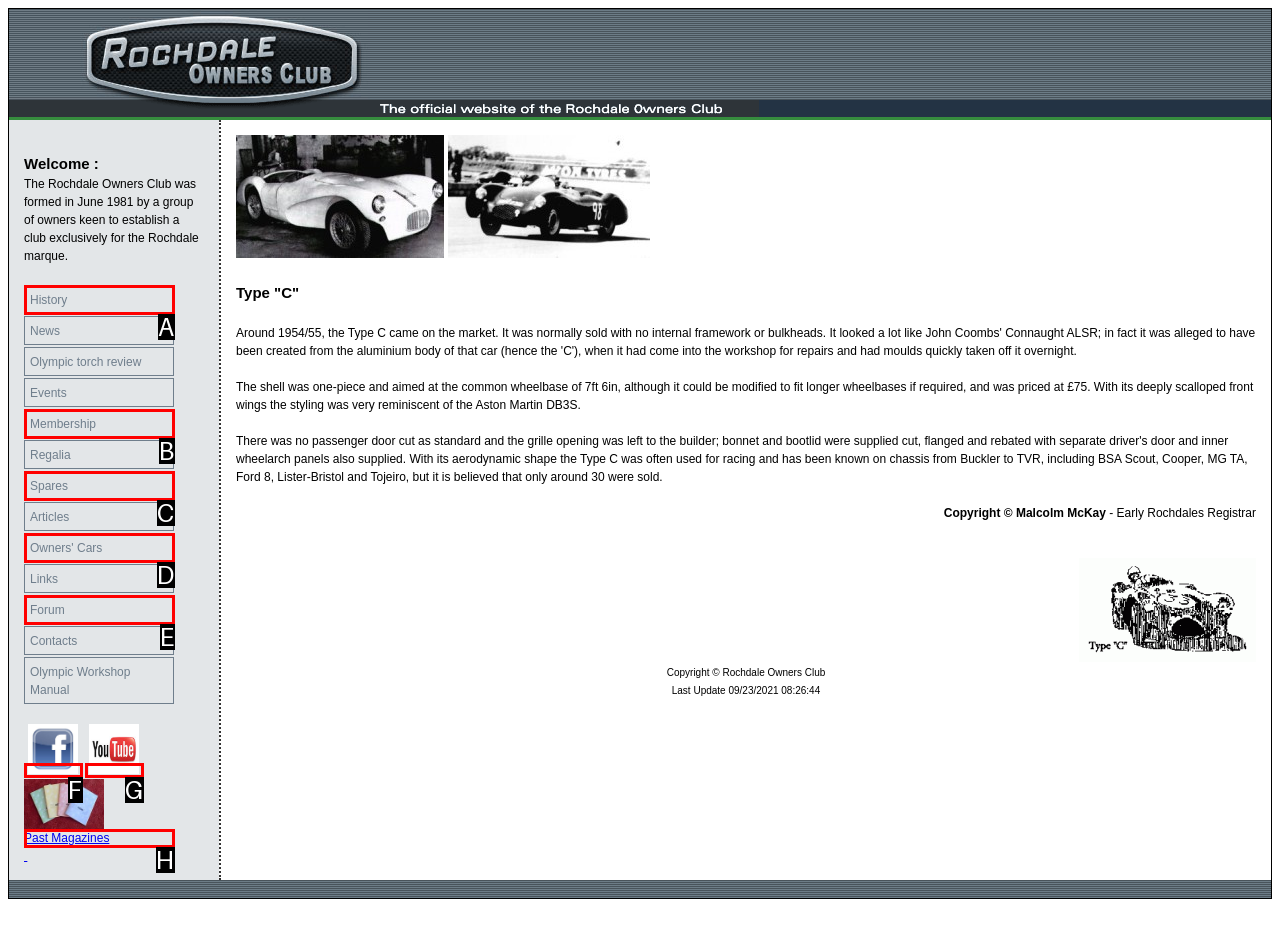Identify the letter of the option that best matches the following description: name="submit" value="Post Comment". Respond with the letter directly.

None